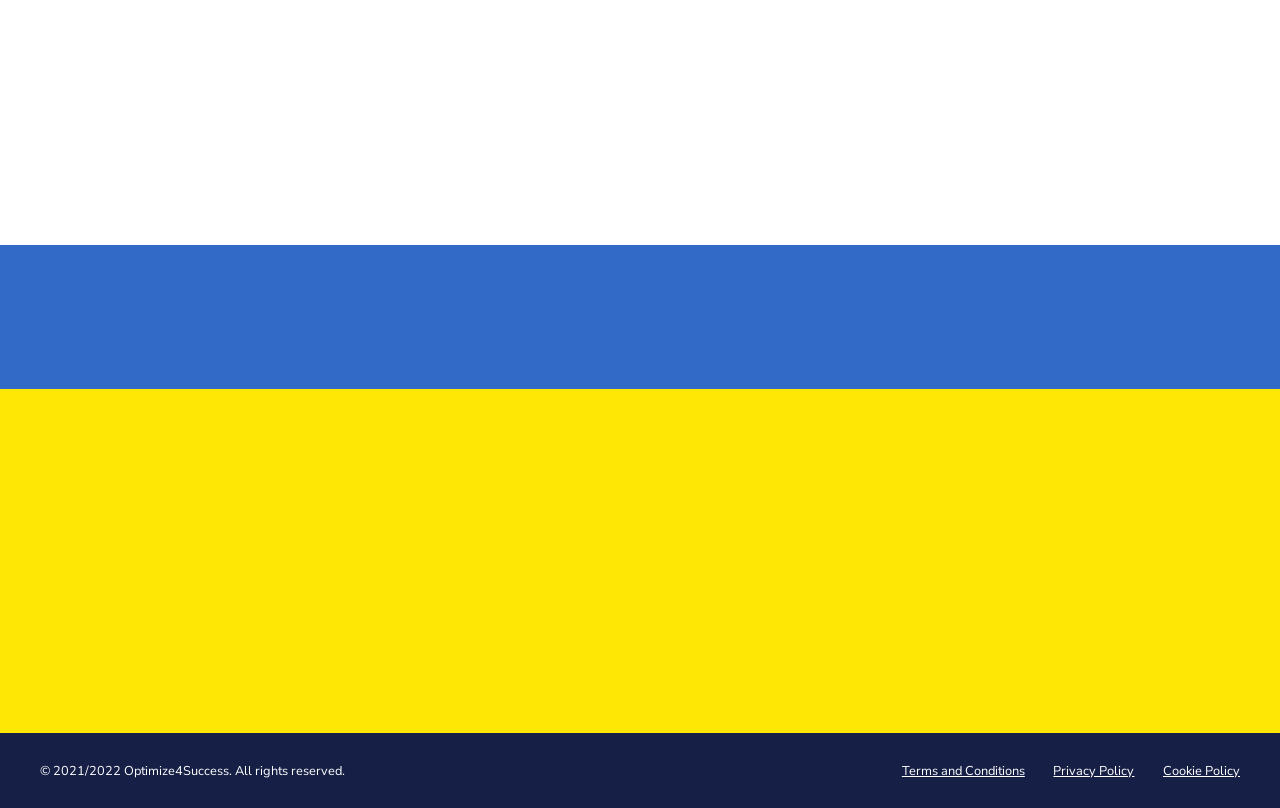What is the company's address?
Please provide a single word or phrase in response based on the screenshot.

303 N Glenoaks Blvd Suite 200, Burbank CA, 91502